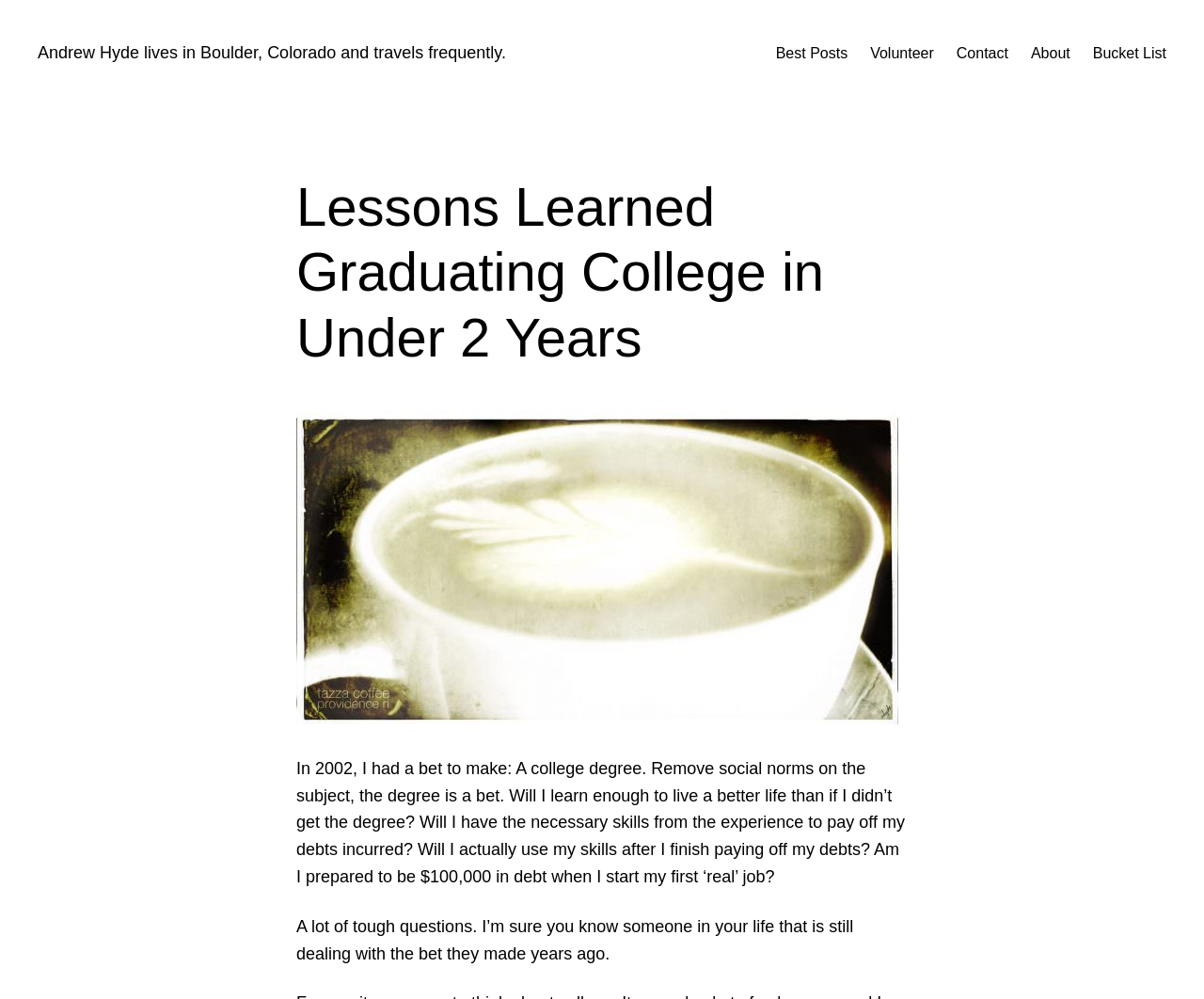Provide a thorough summary of the webpage.

The webpage is about Andrew Hyde's personal story of graduating from college in under 2 years. At the top-left corner, there is a link to Andrew Hyde's bio, which mentions that he lives in Boulder, Colorado, and travels frequently. 

On the top-right side, there is a navigation menu with five links: 'Best Posts', 'Volunteer', 'Contact', 'About', and 'Bucket List', arranged horizontally from left to right.

Below the navigation menu, there is a prominent heading that reads 'Lessons Learned Graduating College in Under 2 Years'. To the right of the heading, there is an image related to college. 

The main content of the webpage is a two-paragraph text that discusses the challenges and questions one faces when pursuing a college degree. The text is positioned below the heading and the image, and it occupies a significant portion of the webpage. The first paragraph talks about the bet of getting a college degree and the necessary skills to pay off debts, while the second paragraph mentions the tough questions that come with making such a bet.